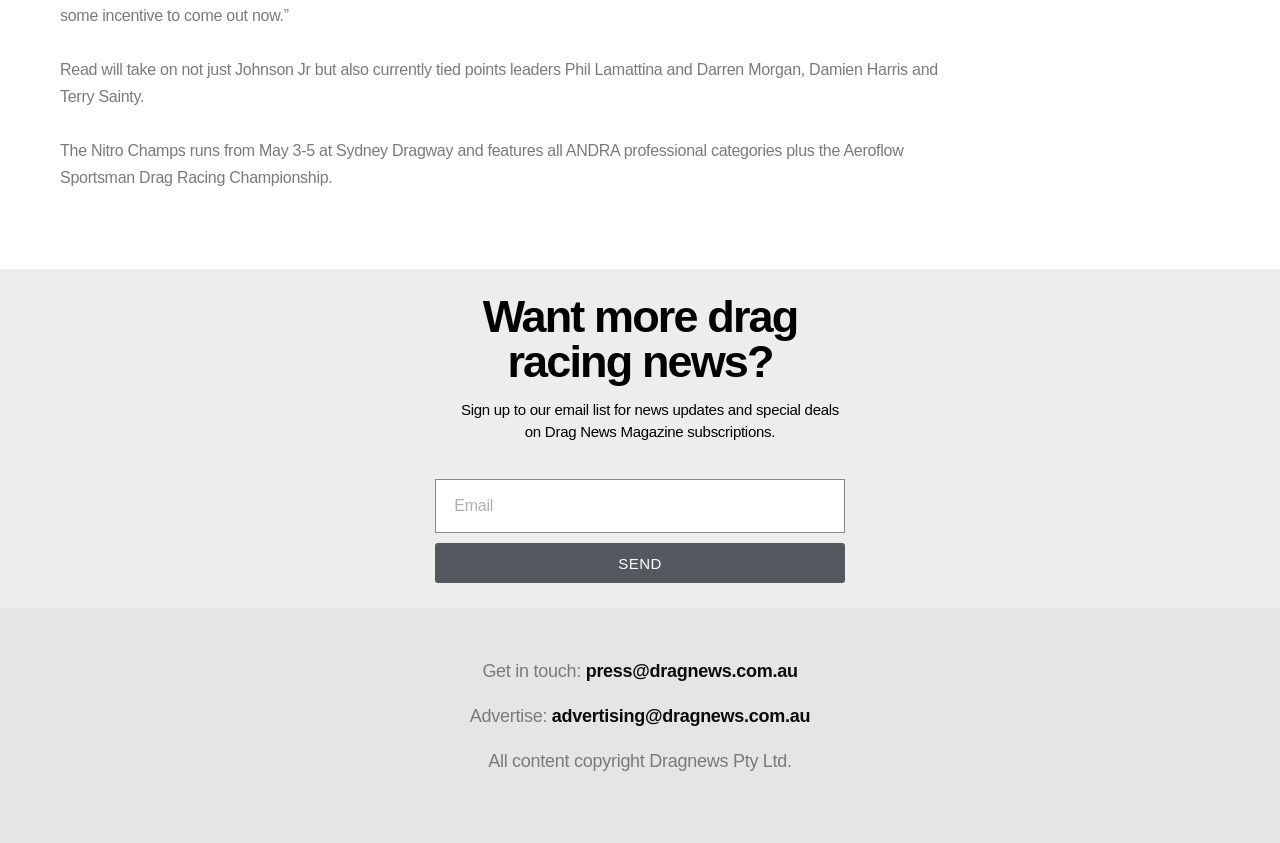What is the event mentioned in the article?
Using the image as a reference, answer the question in detail.

The event mentioned in the article is the Nitro Champs, which is mentioned in the sentence 'The Nitro Champs runs from May 3-5 at Sydney Dragway and features all ANDRA professional categories plus the Aeroflow Sportsman Drag Racing Championship.'